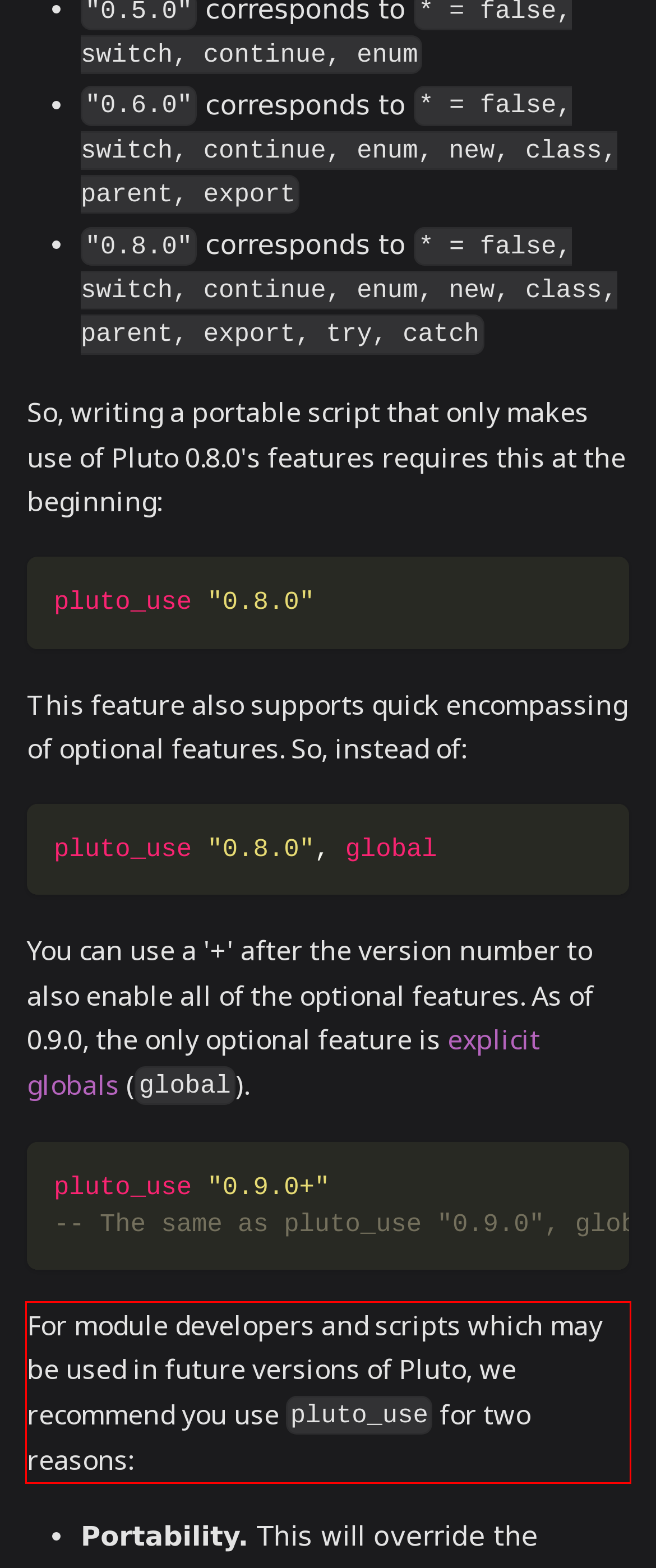By examining the provided screenshot of a webpage, recognize the text within the red bounding box and generate its text content.

For module developers and scripts which may be used in future versions of Pluto, we recommend you use pluto_use for two reasons: